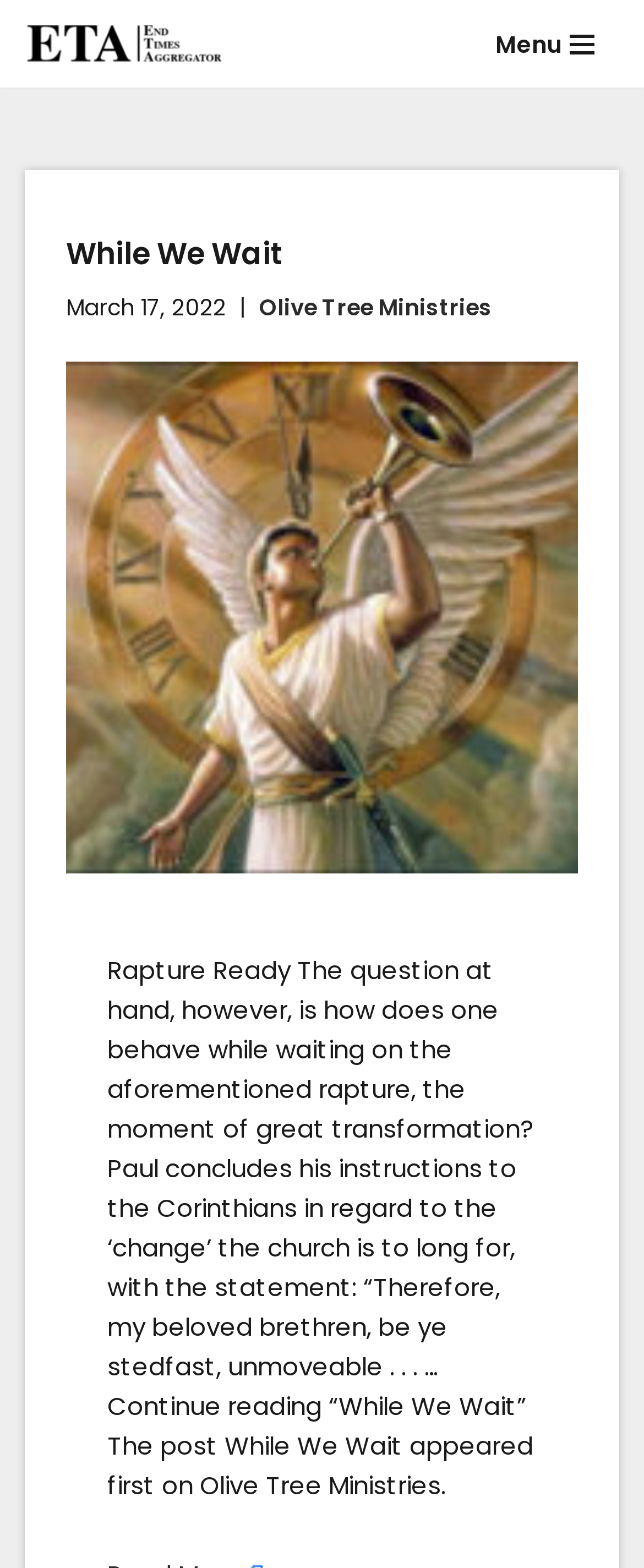What is the title of the post?
Examine the image and give a concise answer in one word or a short phrase.

While We Wait